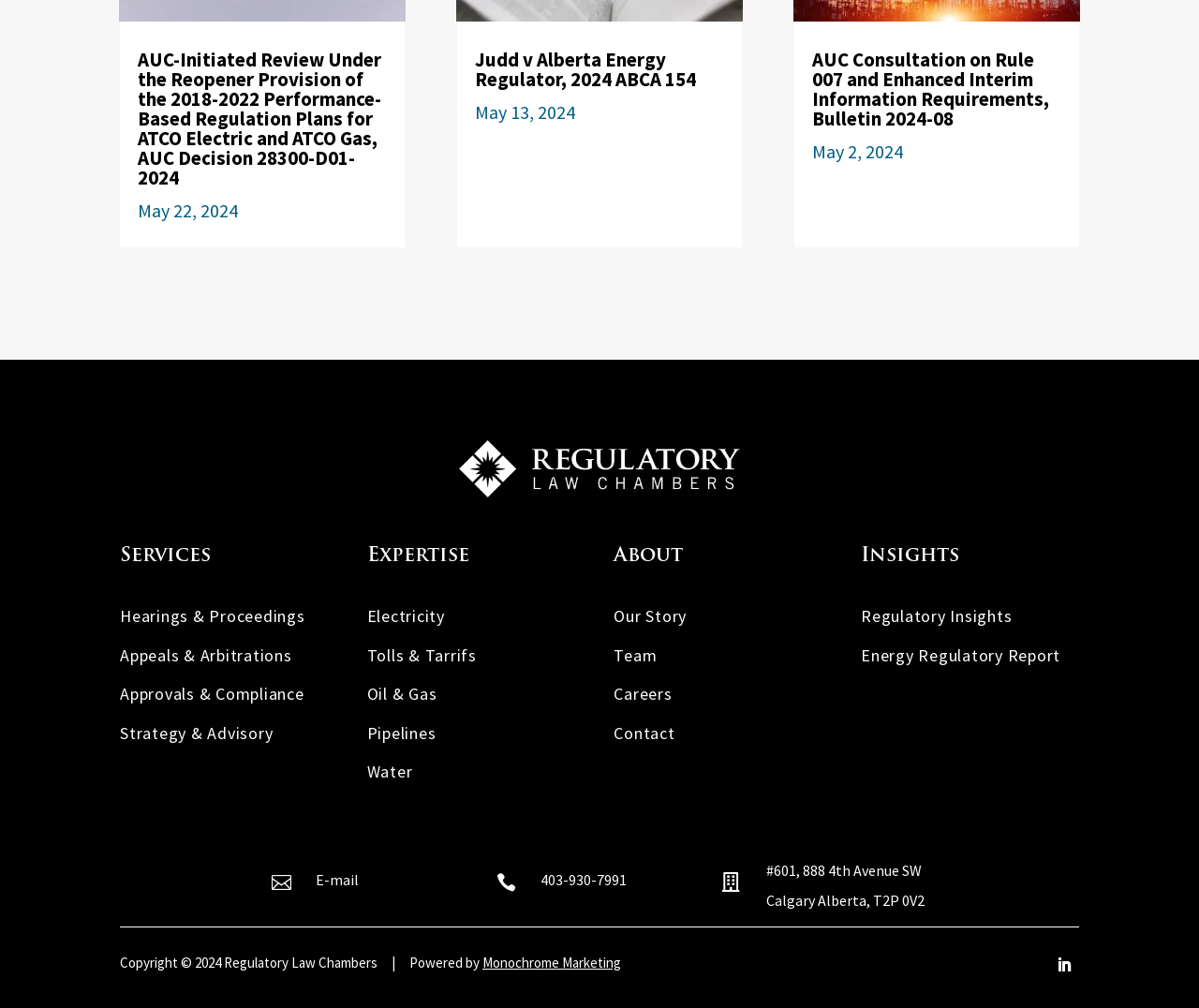Using the details in the image, give a detailed response to the question below:
What is the topic of the AUC Consultation mentioned on the webpage?

I found the answer by looking at the link 'AUC Consultation on Rule 007 and Enhanced Interim Information Requirements, Bulletin 2024-08', which suggests that the topic of the AUC Consultation is Rule 007 and Enhanced Interim Information Requirements.